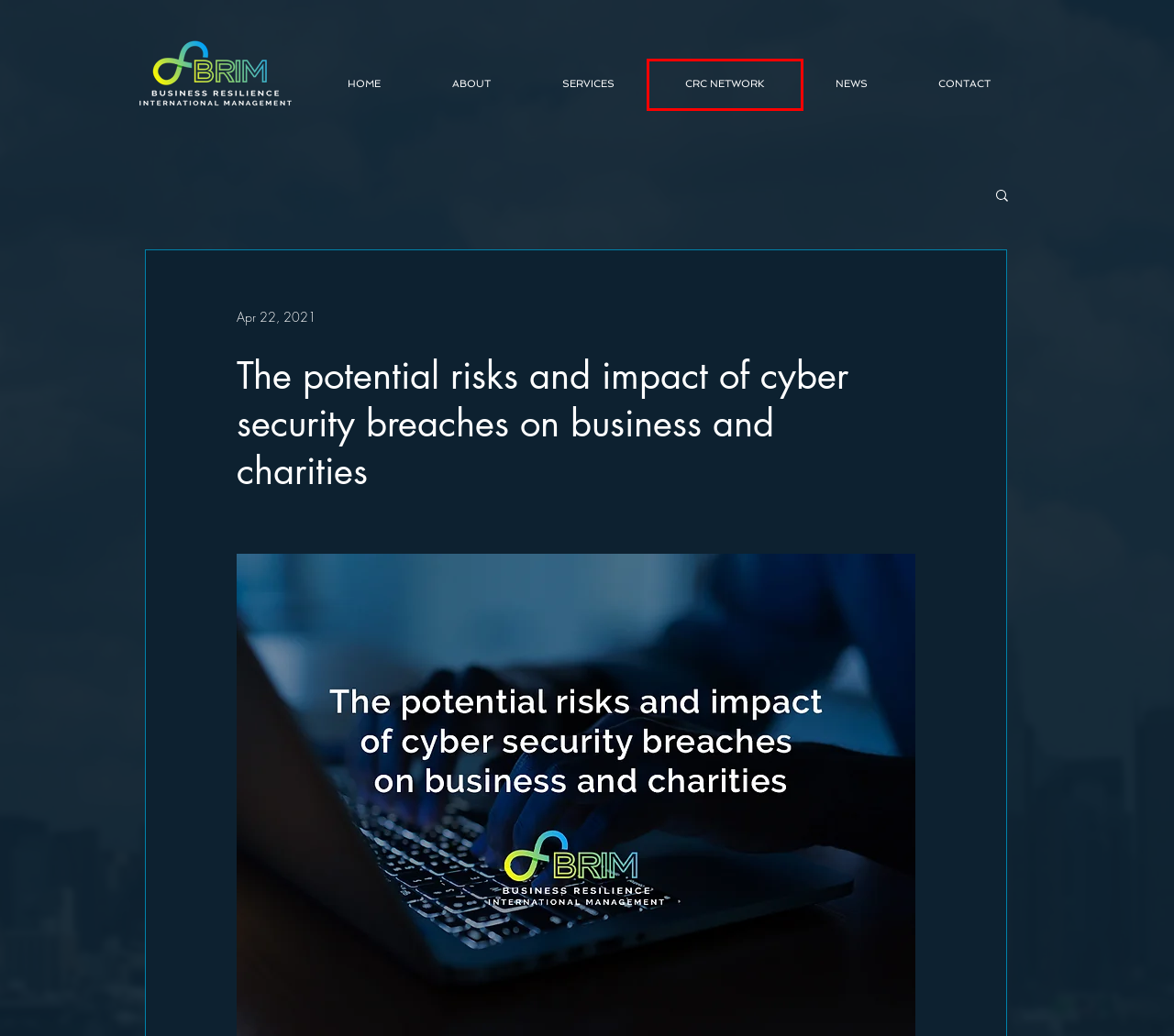Check out the screenshot of a webpage with a red rectangle bounding box. Select the best fitting webpage description that aligns with the new webpage after clicking the element inside the bounding box. Here are the candidates:
A. Business Resilience International Management BRIM
B. Terms & Conditions | BRIM
C. Privacy Policy | BRIM
D. Contact Us | BRIM
E. About Business Resilience International Management
F. SERVICES | BRIM
G. Latest News & Updates | BRIM
H. CRC NETWORK | BRIM

H